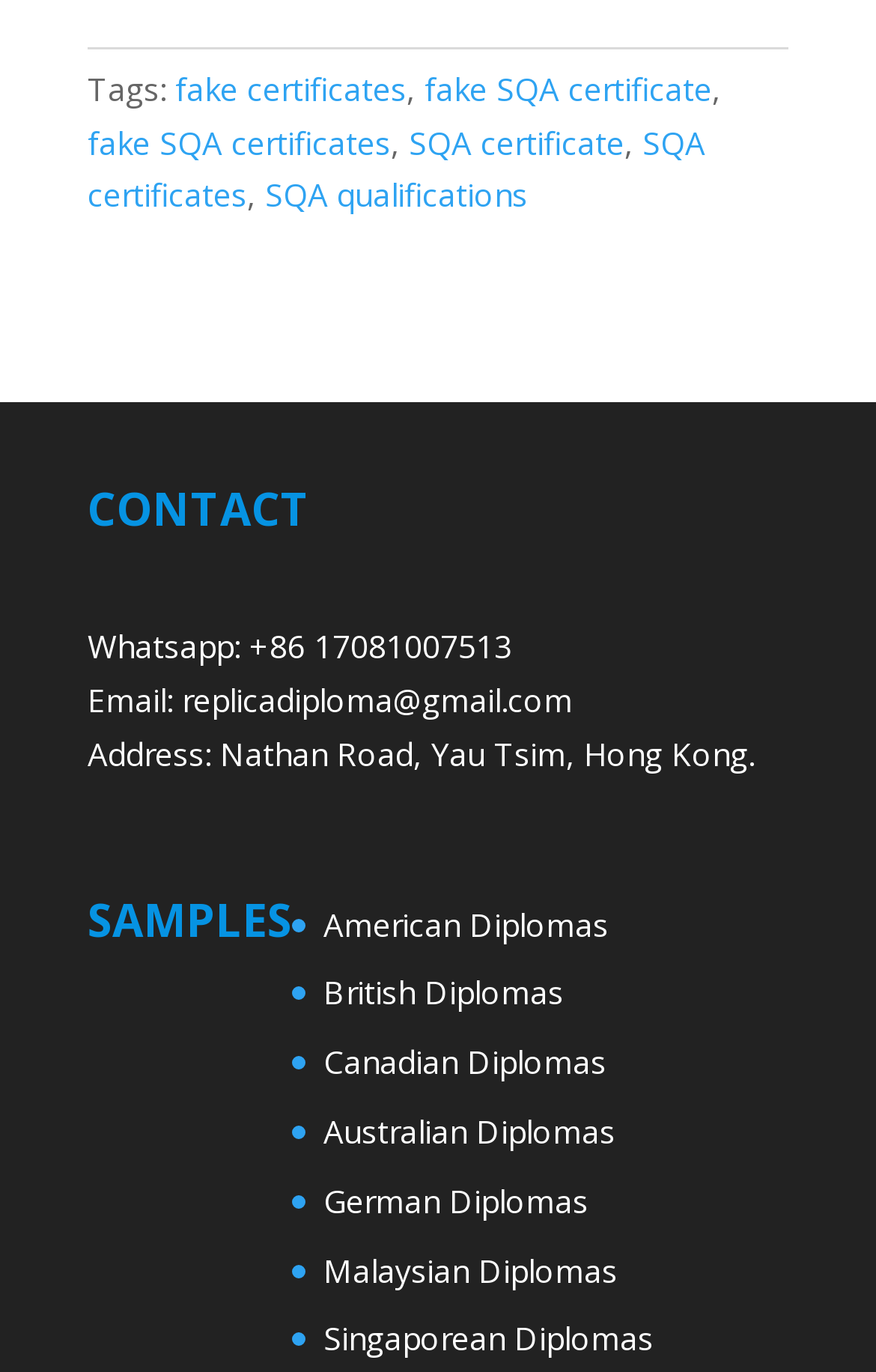Answer the question below in one word or phrase:
What is the address of the company?

Nathan Road, Hong Kong